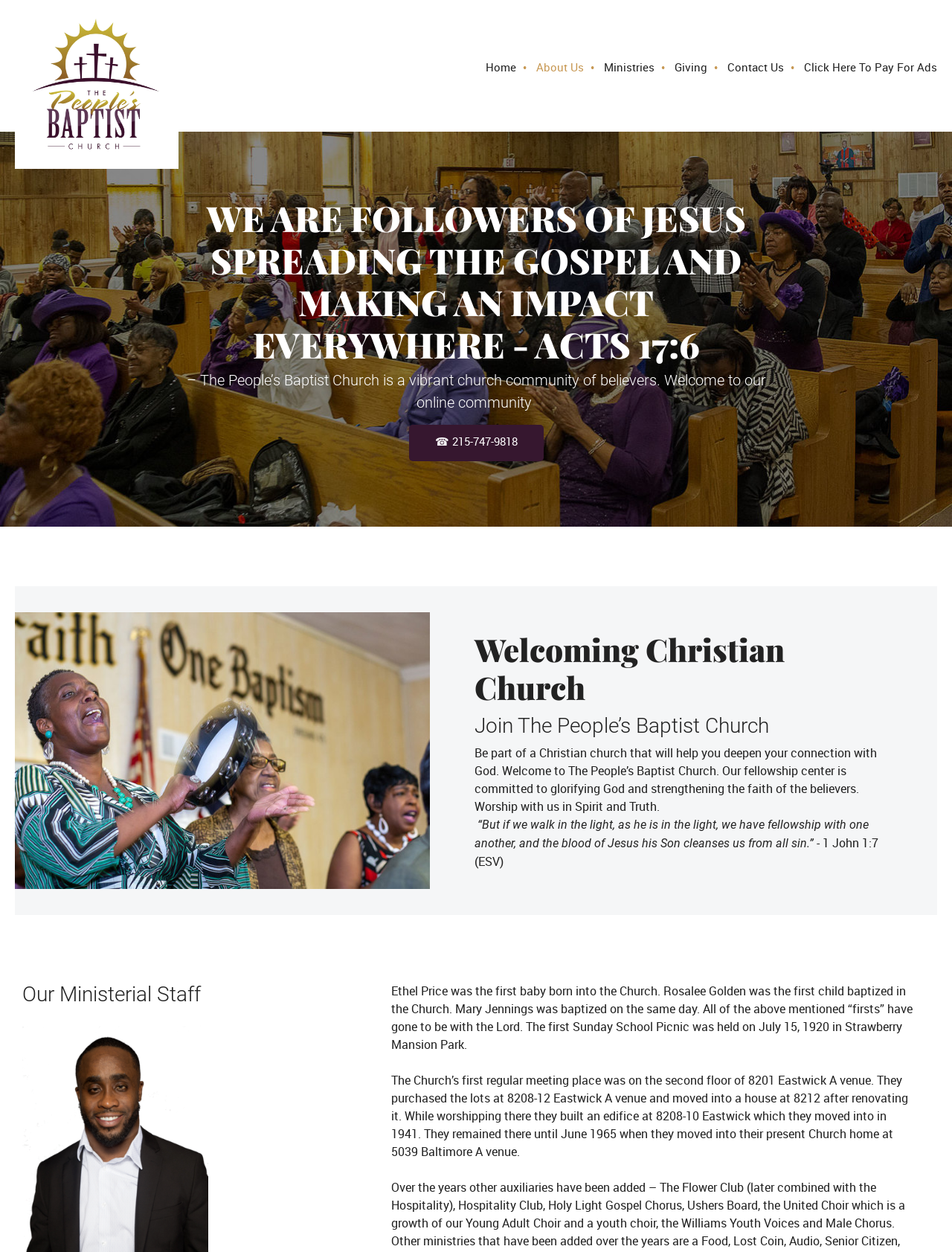Give a one-word or short phrase answer to this question: 
What is the name of the church?

The People’s Baptist Church